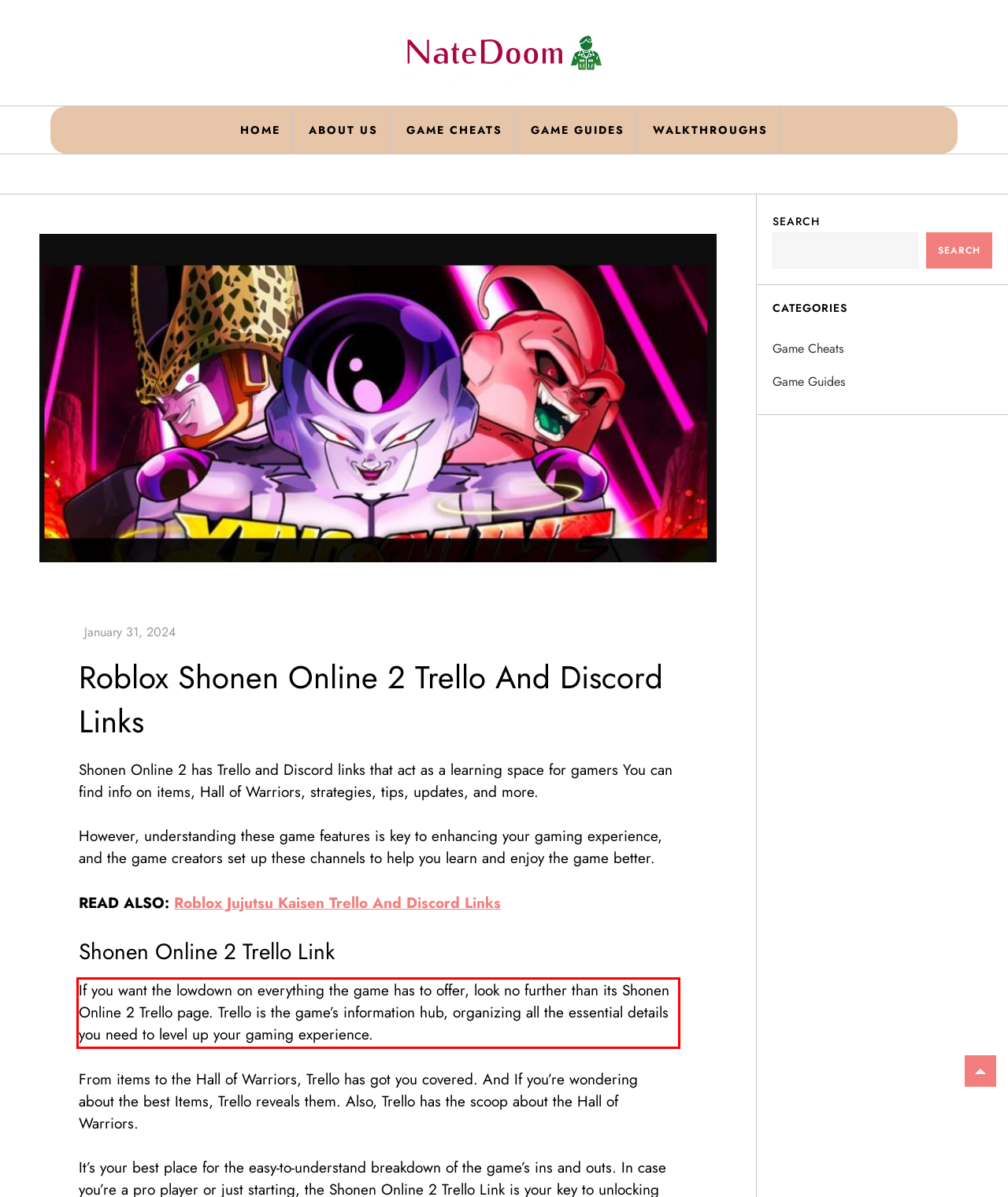Given a screenshot of a webpage containing a red rectangle bounding box, extract and provide the text content found within the red bounding box.

If you want the lowdown on everything the game has to offer, look no further than its Shonen Online 2 Trello page. Trello is the game’s information hub, organizing all the essential details you need to level up your gaming experience.